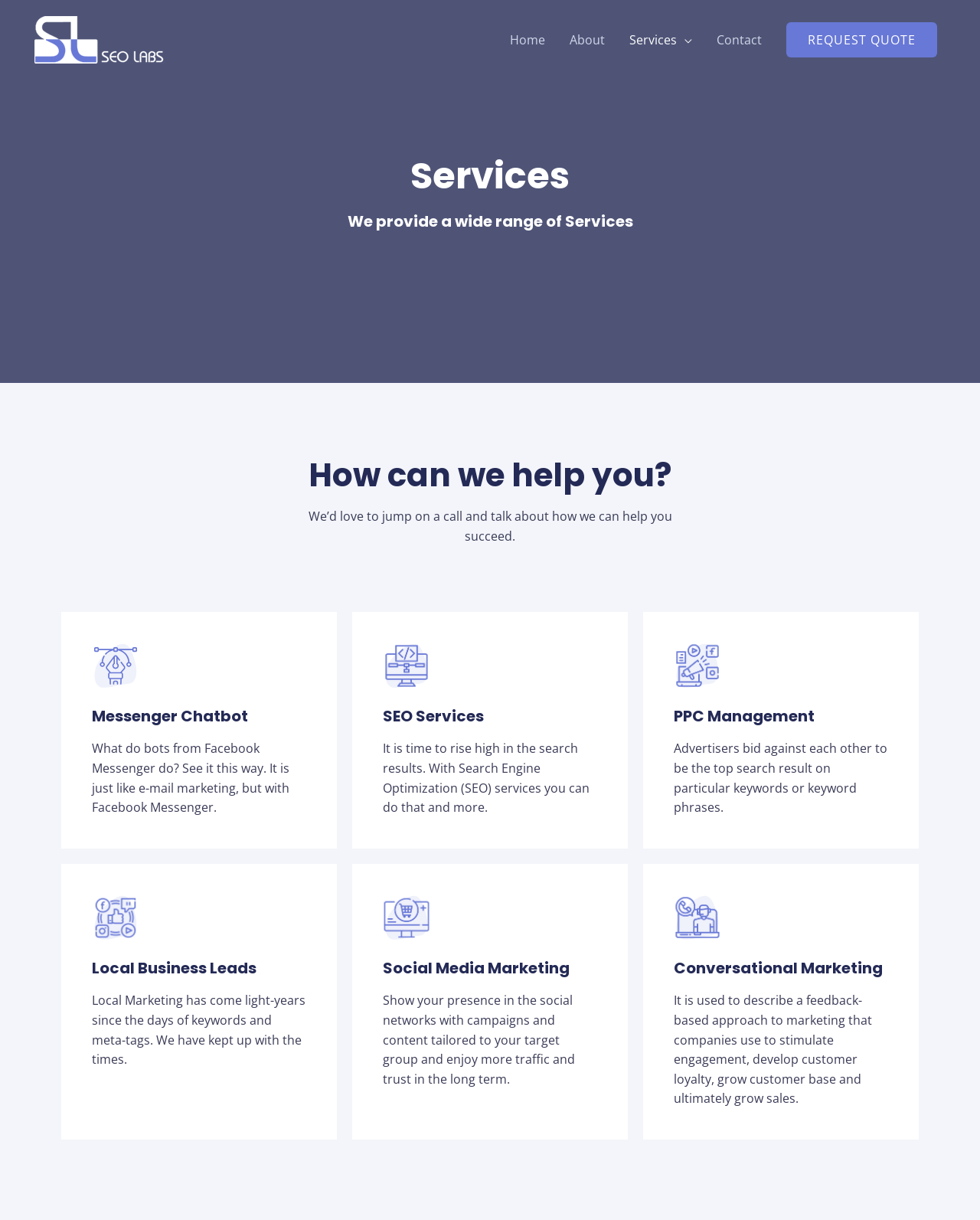Point out the bounding box coordinates of the section to click in order to follow this instruction: "Click on the 'SEO Services' link".

[0.391, 0.578, 0.494, 0.596]